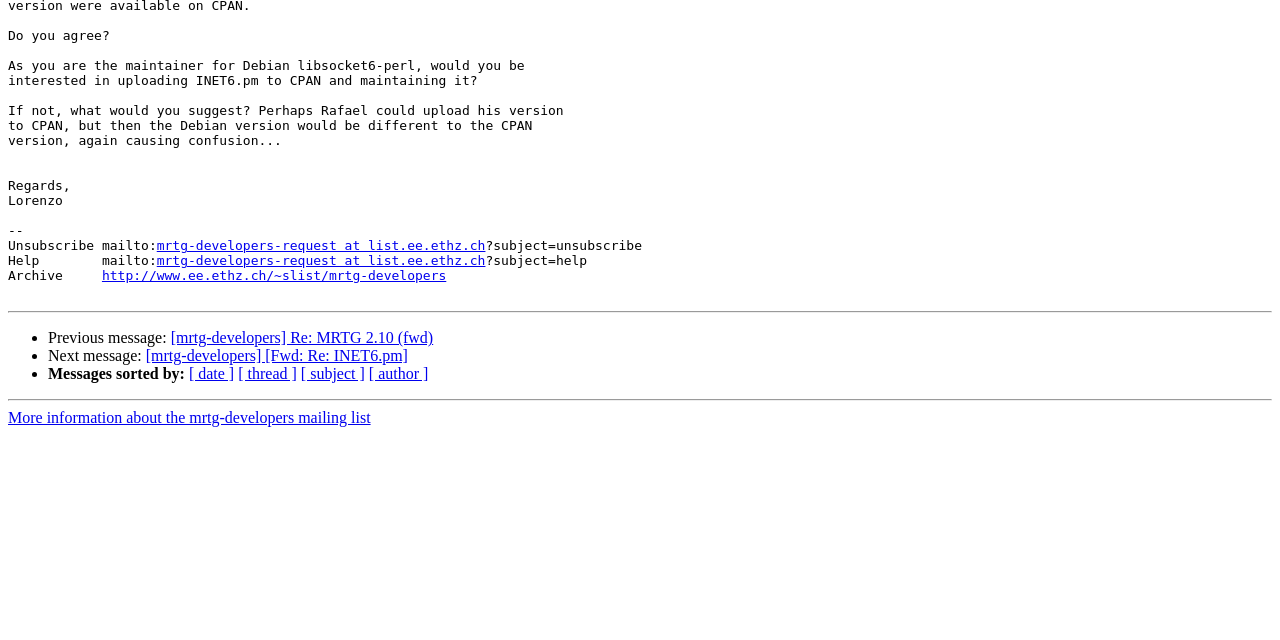Please specify the bounding box coordinates in the format (top-left x, top-left y, bottom-right x, bottom-right y), with values ranging from 0 to 1. Identify the bounding box for the UI component described as follows: [mrtg-developers] Re: MRTG 2.10 (fwd)

[0.133, 0.515, 0.338, 0.541]